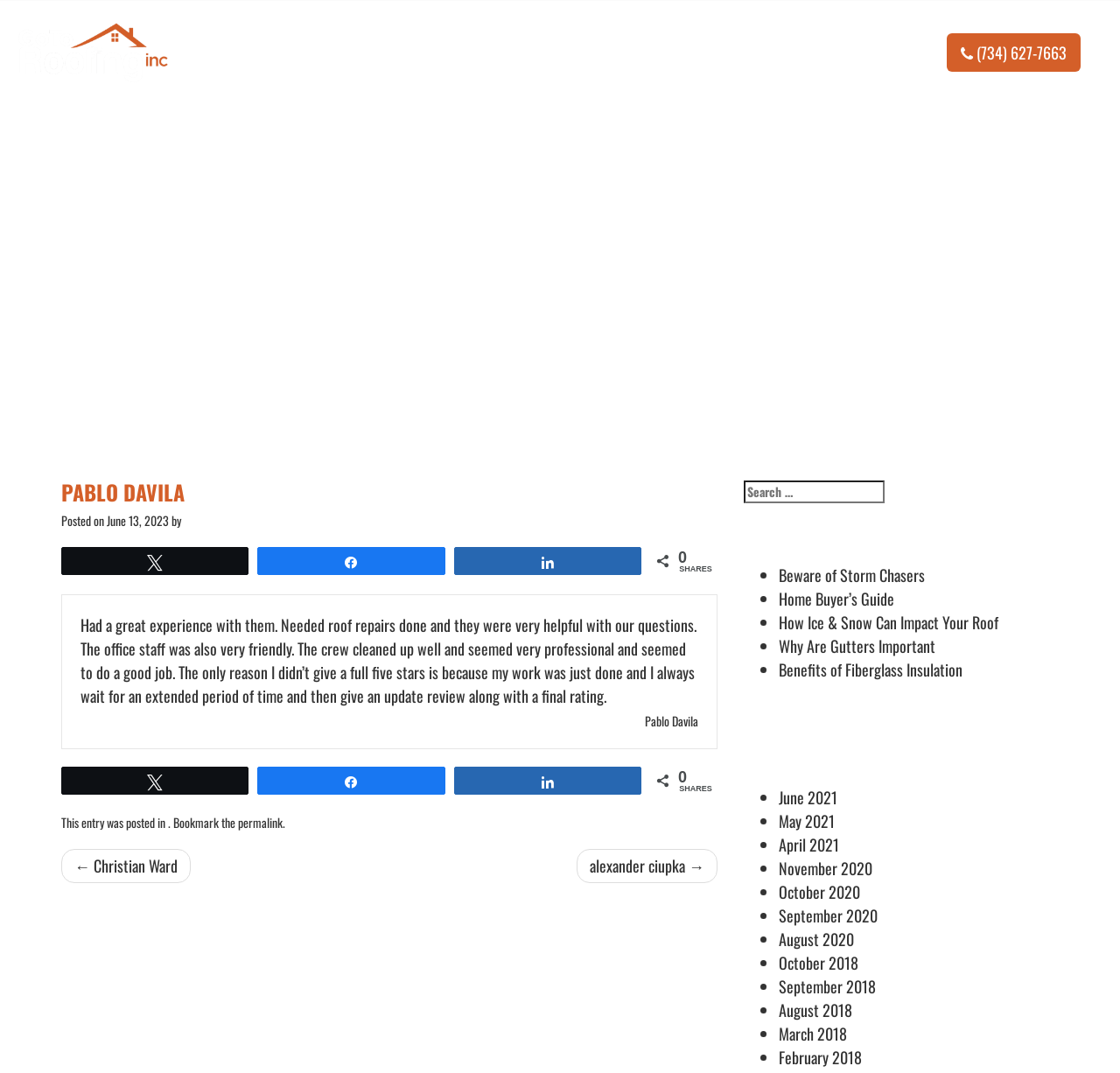Bounding box coordinates are specified in the format (top-left x, top-left y, bottom-right x, bottom-right y). All values are floating point numbers bounded between 0 and 1. Please provide the bounding box coordinate of the region this sentence describes: title="GoTo Roofing"

[0.012, 0.038, 0.155, 0.055]